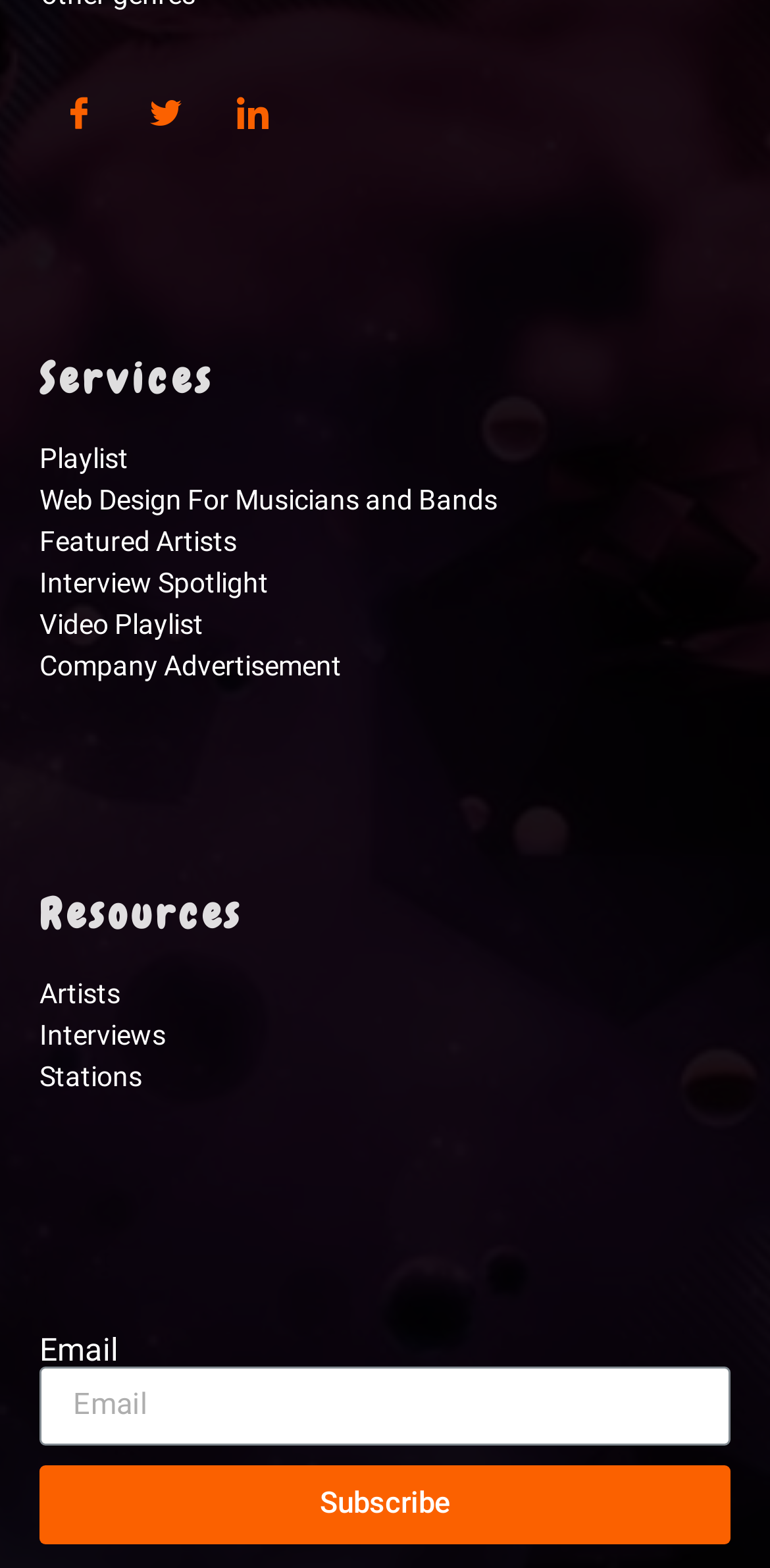Pinpoint the bounding box coordinates of the area that must be clicked to complete this instruction: "View 'Web Design For Musicians and Bands' services".

[0.051, 0.306, 0.646, 0.332]